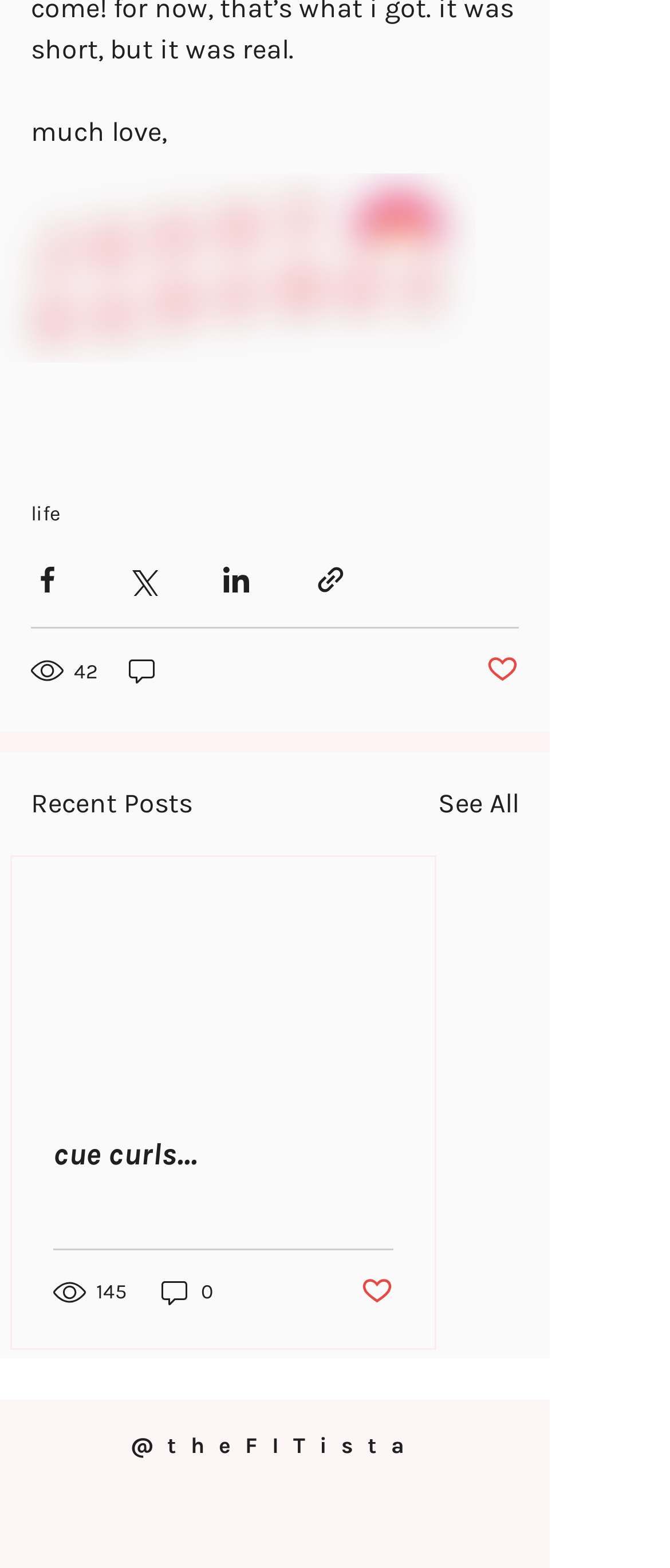Indicate the bounding box coordinates of the element that needs to be clicked to satisfy the following instruction: "Click the 'Post not marked as liked' button". The coordinates should be four float numbers between 0 and 1, i.e., [left, top, right, bottom].

[0.726, 0.416, 0.774, 0.439]